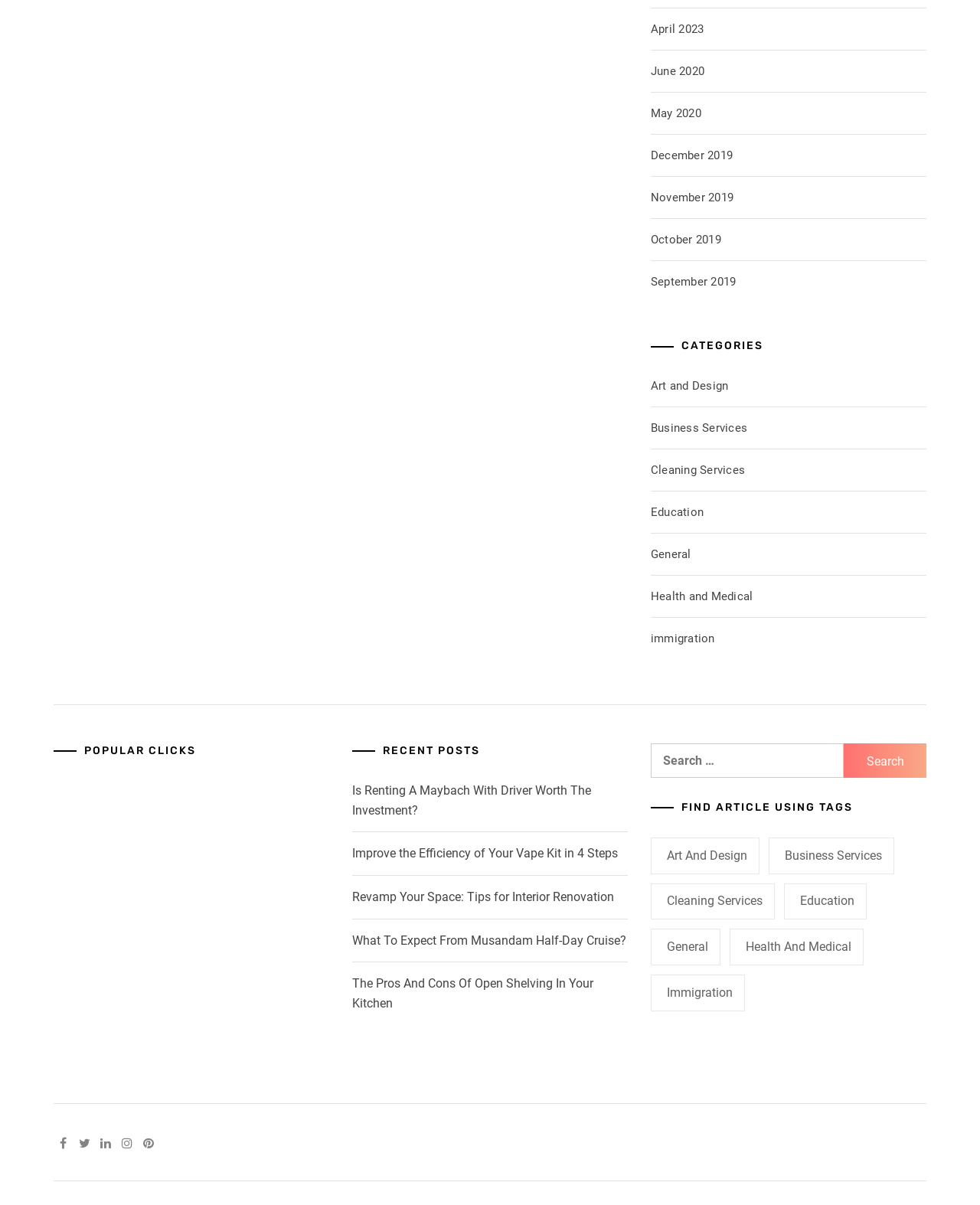Please identify the bounding box coordinates of the element I need to click to follow this instruction: "Browse categories".

[0.664, 0.281, 0.945, 0.294]